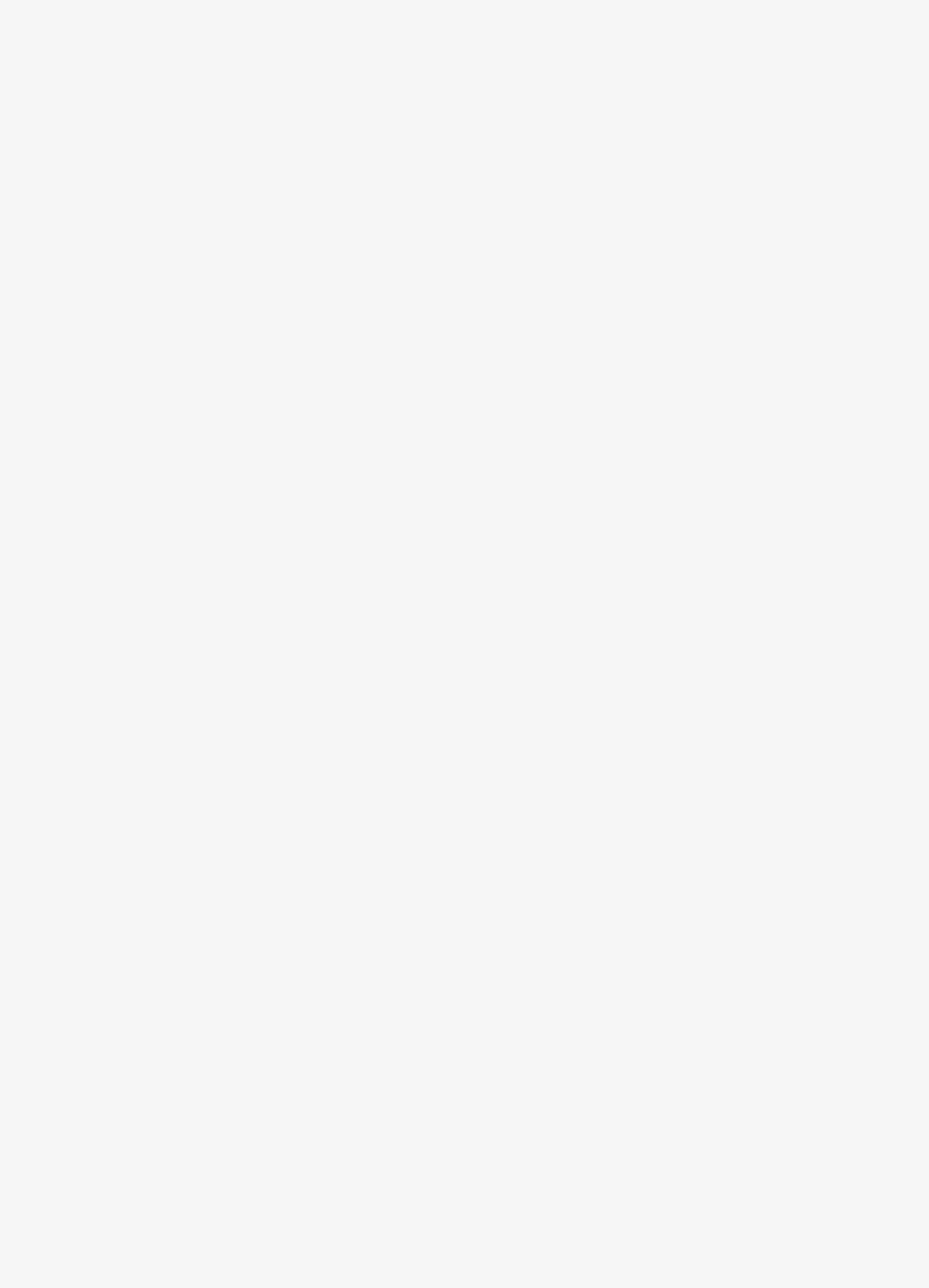Can you find the bounding box coordinates for the element that needs to be clicked to execute this instruction: "Click on the 'Is Kuttu Paratha gluten-free?' button"? The coordinates should be given as four float numbers between 0 and 1, i.e., [left, top, right, bottom].

[0.105, 0.484, 0.895, 0.569]